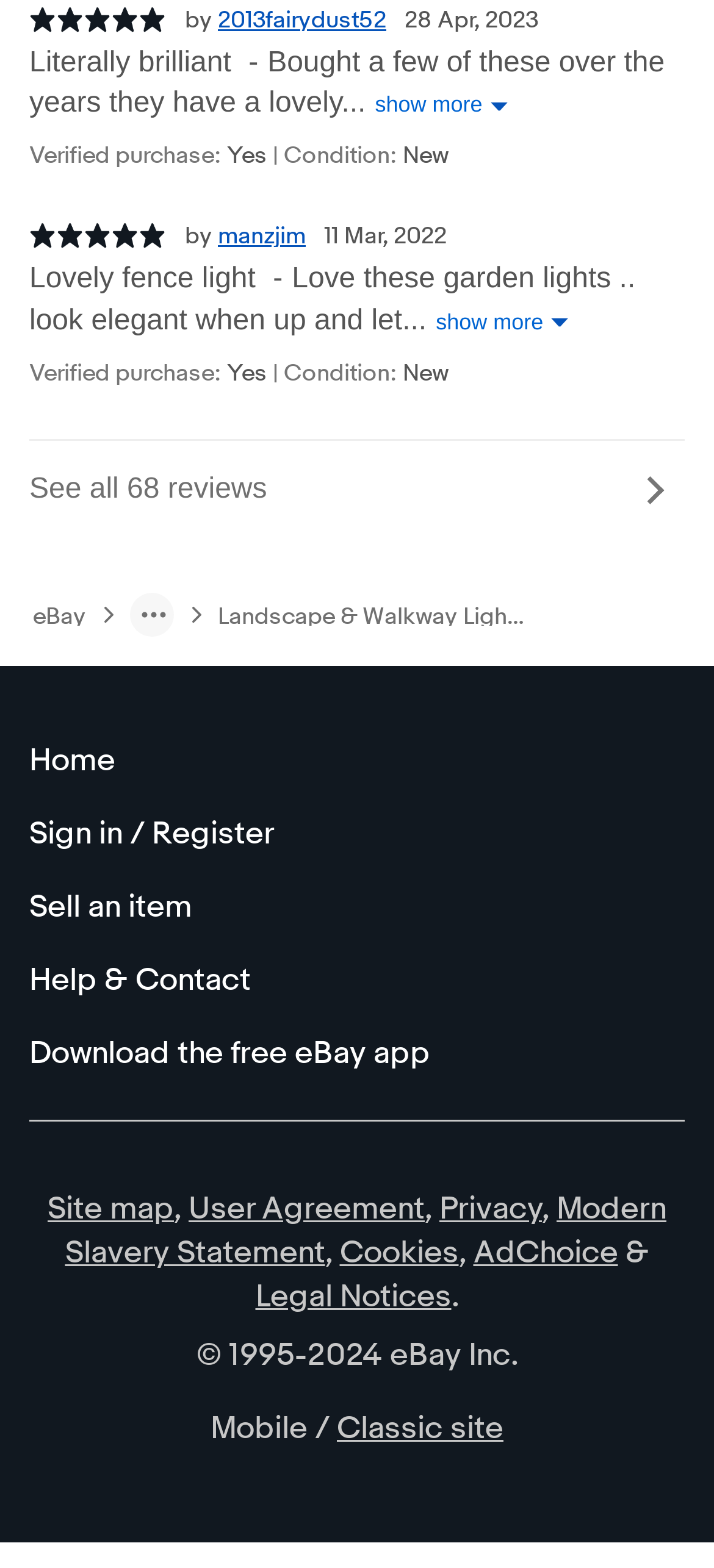Respond to the question below with a single word or phrase: What is the category of the product?

Landscape & Walkway Lights